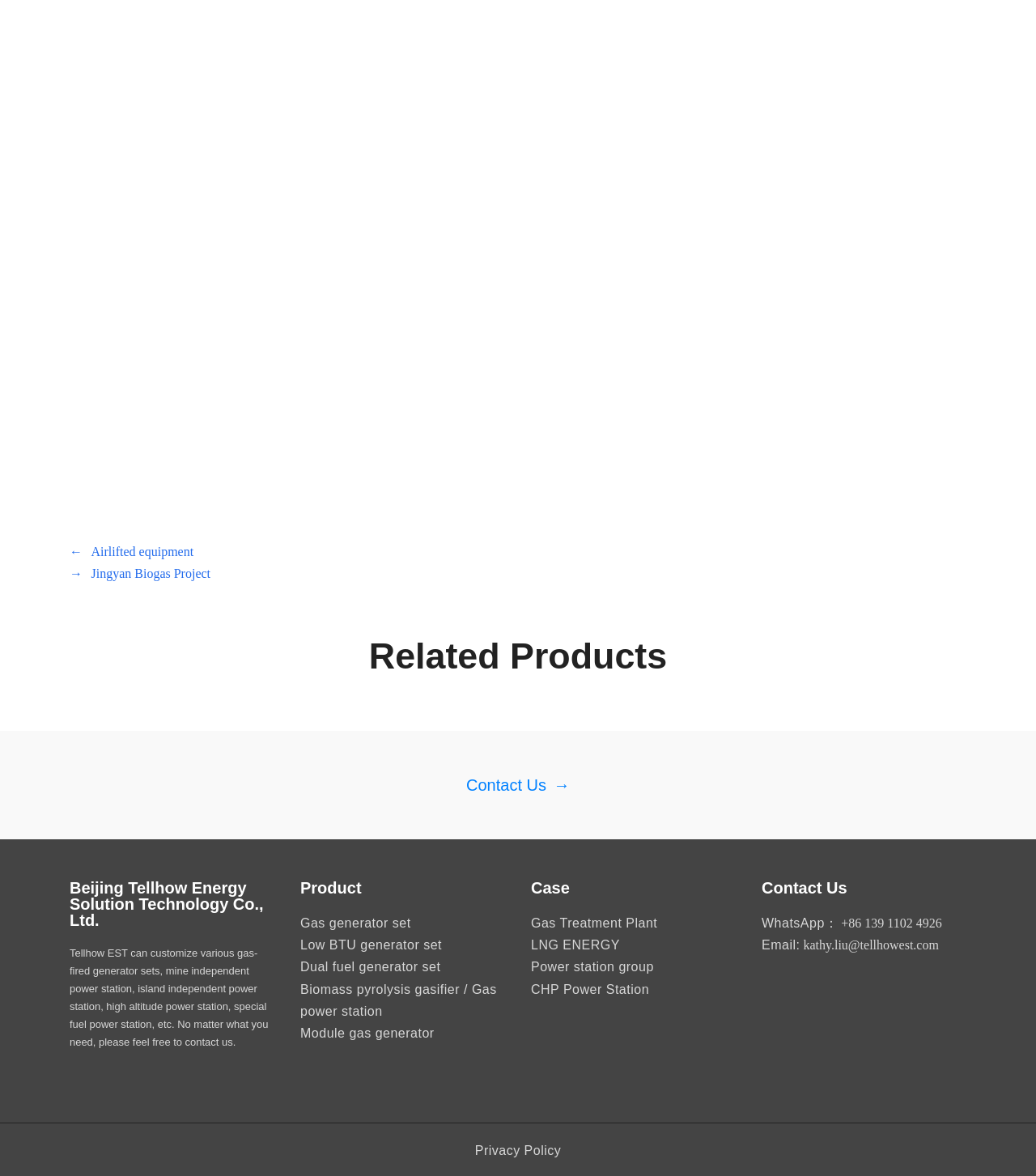From the details in the image, provide a thorough response to the question: What is the case study category?

The case study category can be found in the link element with the text 'Gas Treatment Plant' located under the 'Case' heading. This suggests that the company has a case study on Gas Treatment Plant.